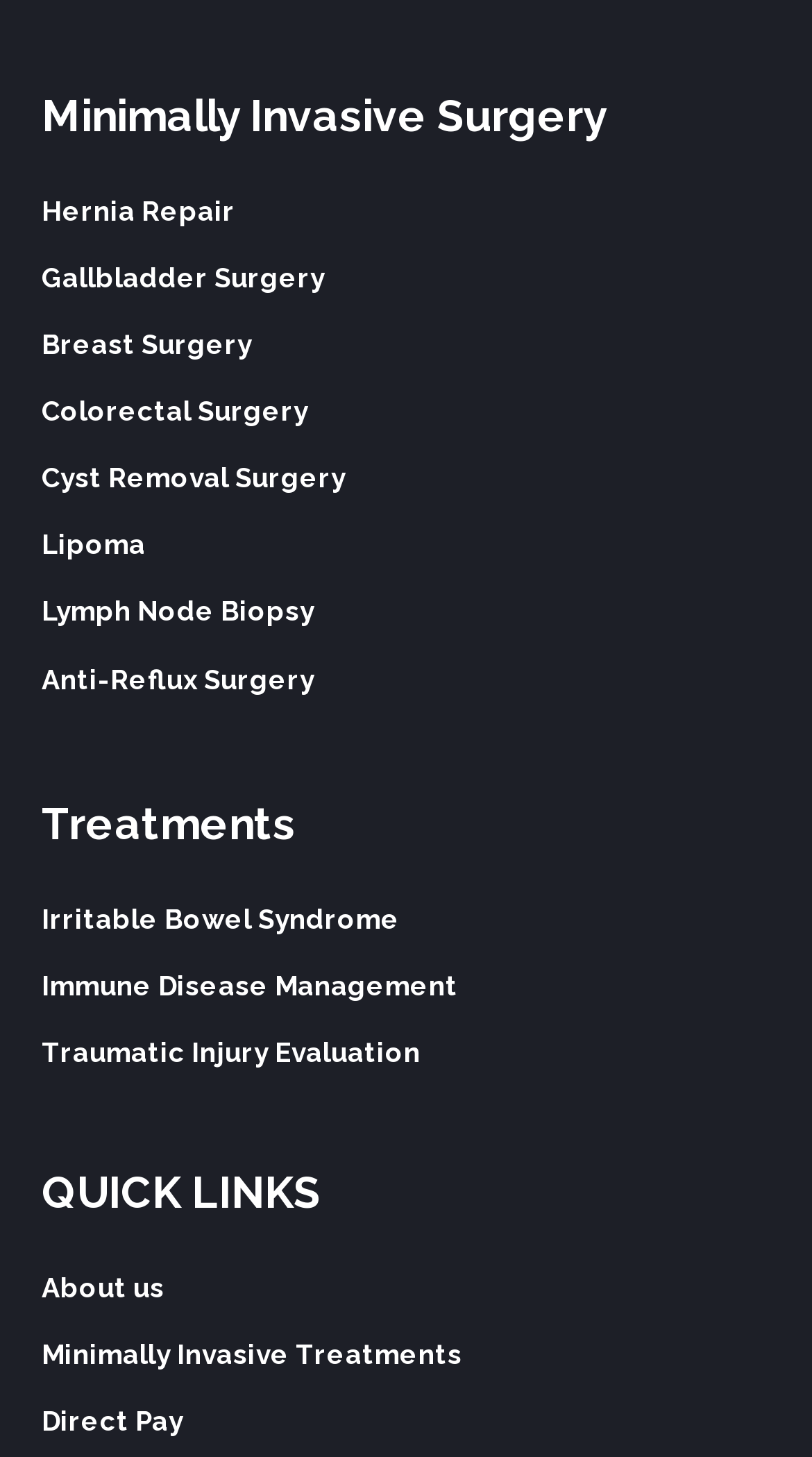Specify the bounding box coordinates of the element's area that should be clicked to execute the given instruction: "Click on Hernia Repair". The coordinates should be four float numbers between 0 and 1, i.e., [left, top, right, bottom].

[0.051, 0.134, 0.29, 0.156]